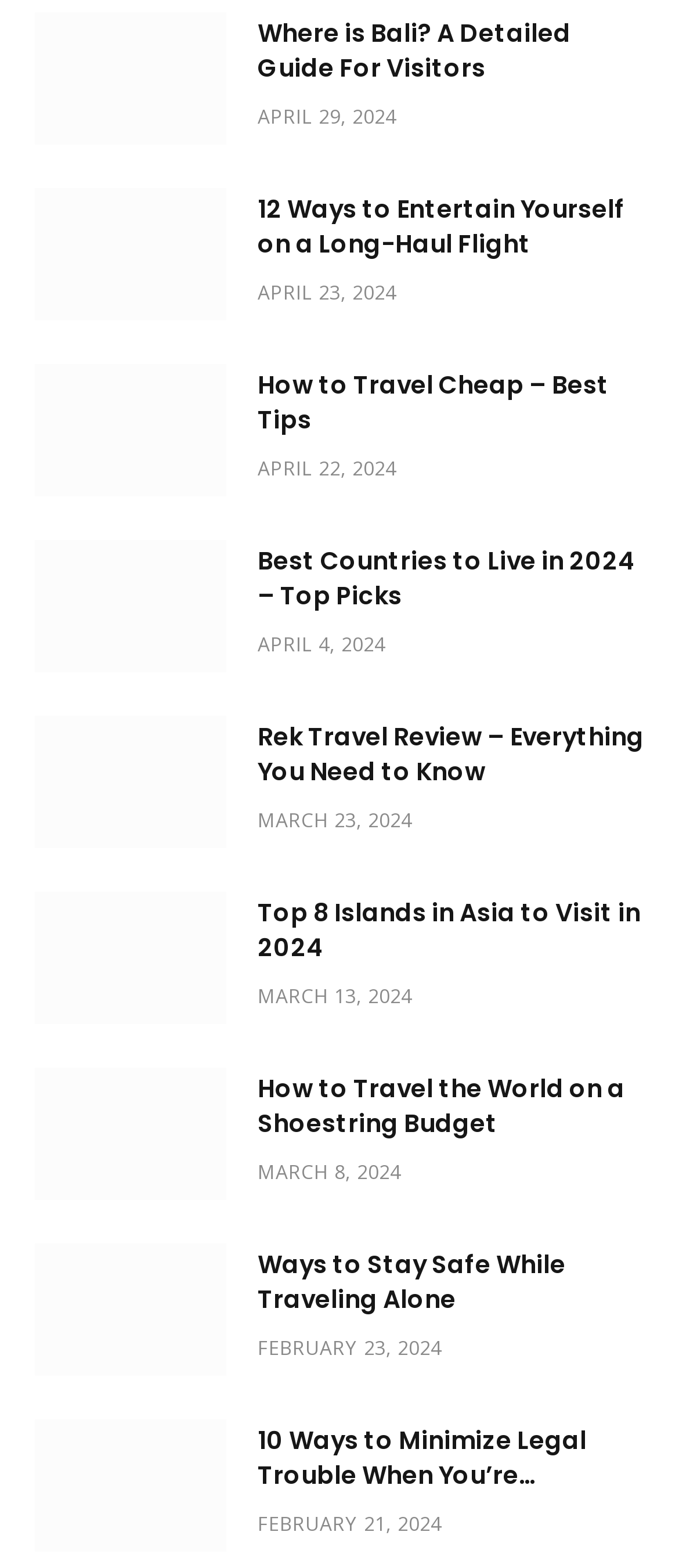Locate the bounding box coordinates of the area that needs to be clicked to fulfill the following instruction: "Get tips on how to travel cheap". The coordinates should be in the format of four float numbers between 0 and 1, namely [left, top, right, bottom].

[0.051, 0.232, 0.333, 0.317]